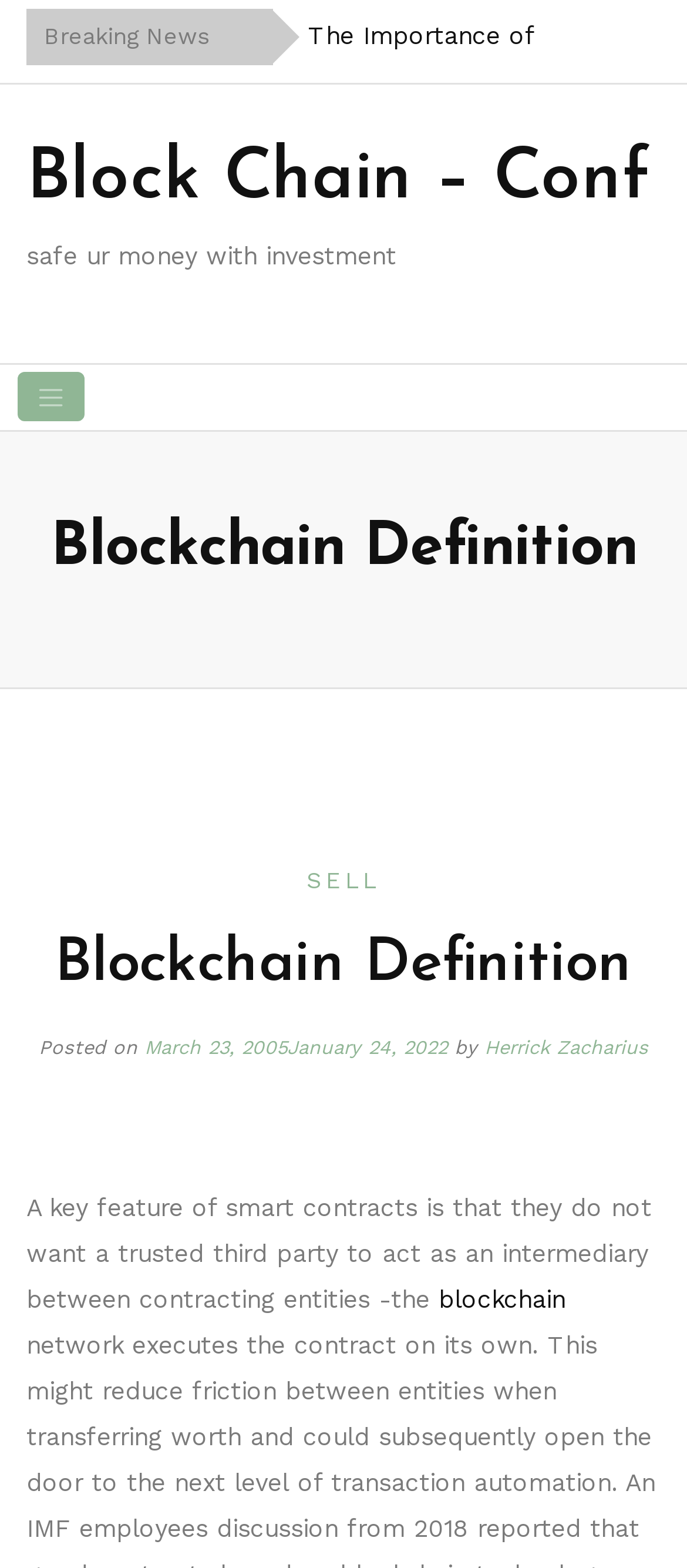How many links are there in the breaking news section?
Analyze the image and provide a thorough answer to the question.

I can see that there are five links in the breaking news section, namely 'The Importance of Cyber Security Protection Services for Businesses', 'What Is Microsoft Word?', 'What’s The Difference Between Malware And A Virus?', '88 Synonyms & Antonyms Of Safety', and 'The Super Bowl: Unraveling the Tapestry of American Football Beyond the Game'.